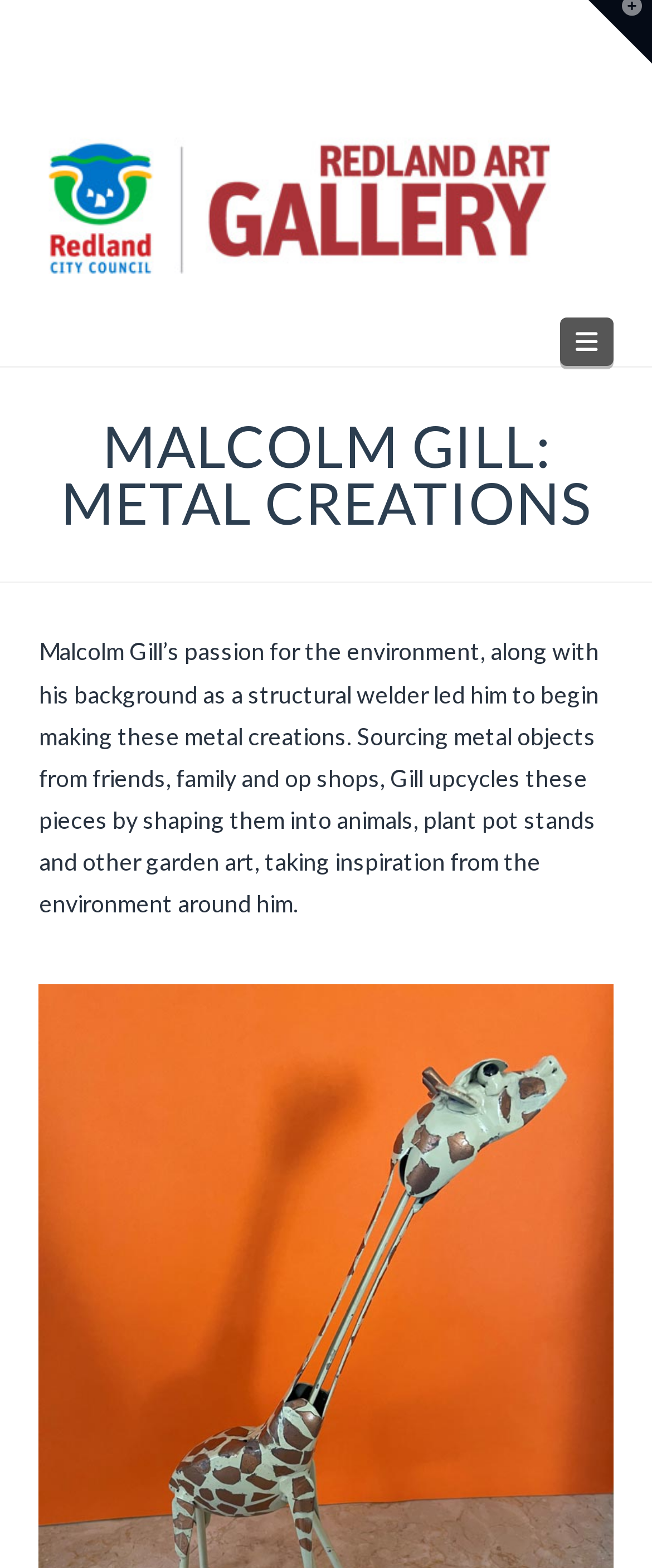What inspires Malcolm Gill's creations?
Using the image as a reference, answer the question with a short word or phrase.

Environment